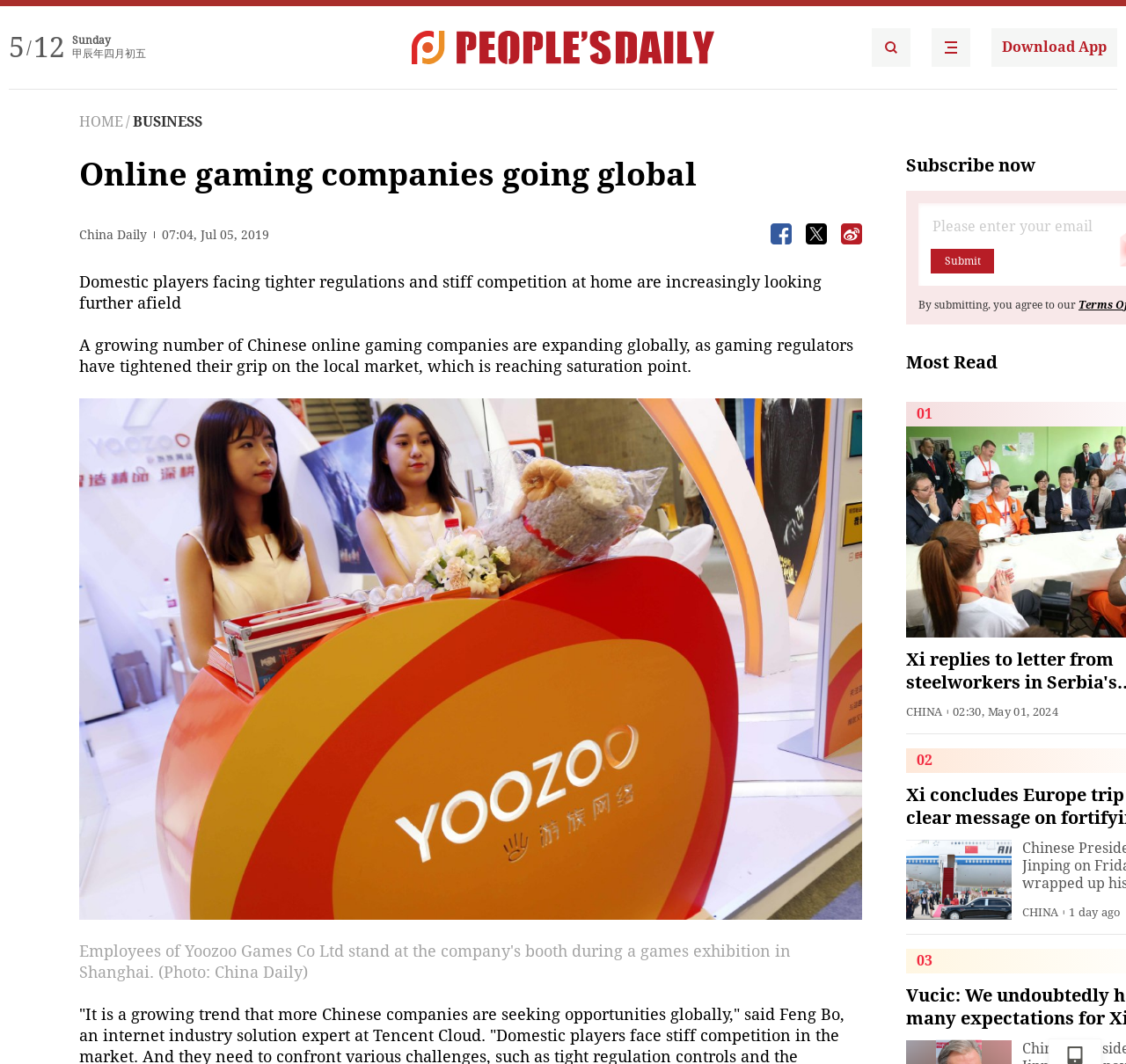Find the bounding box of the UI element described as follows: "IMAGINE BABYZ".

None